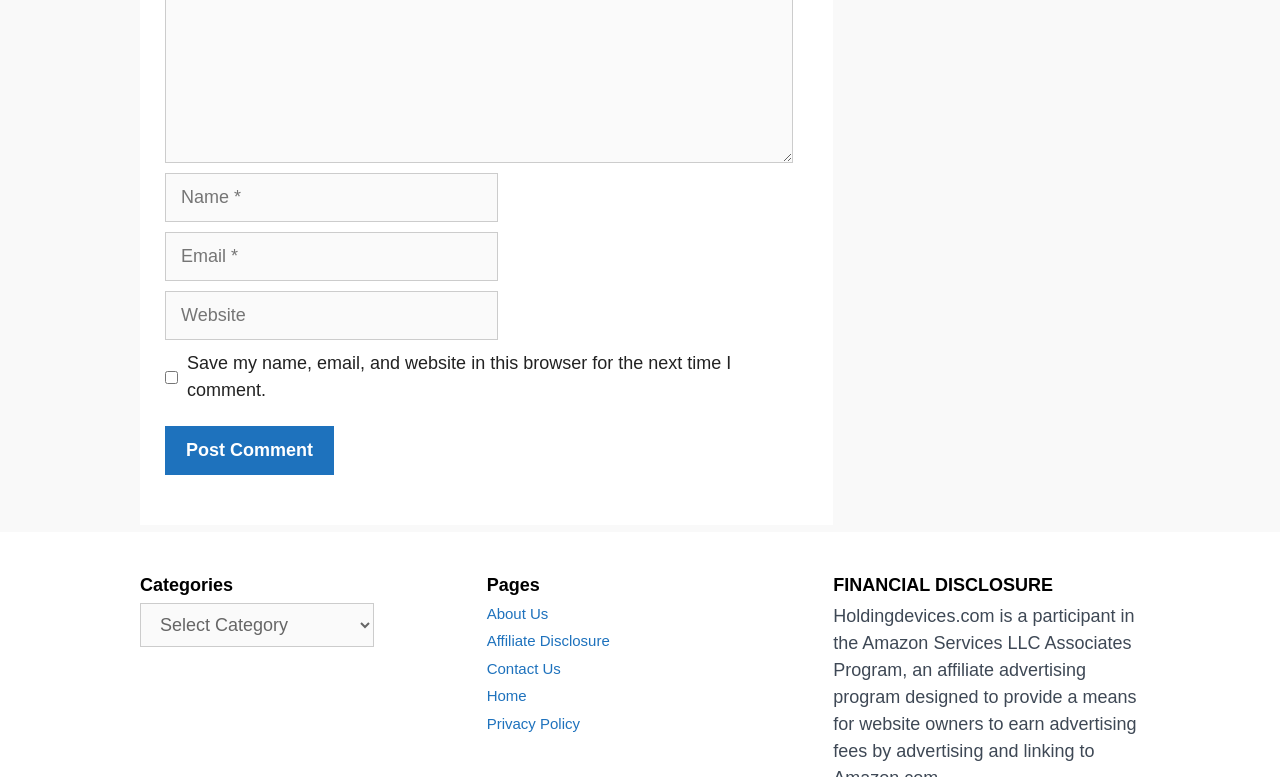Given the description "Home", provide the bounding box coordinates of the corresponding UI element.

[0.38, 0.884, 0.411, 0.906]